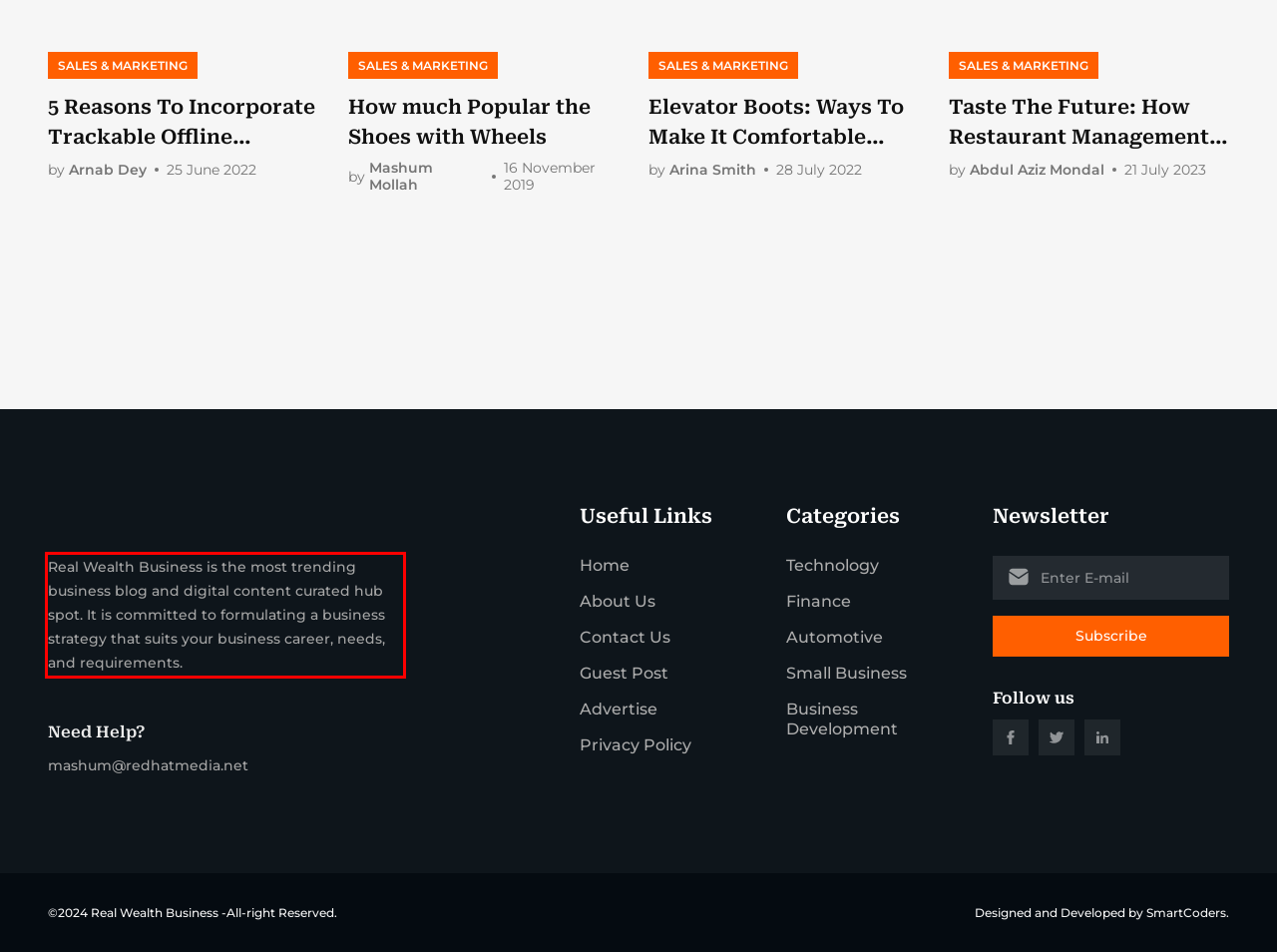Review the webpage screenshot provided, and perform OCR to extract the text from the red bounding box.

Real Wealth Business is the most trending business blog and digital content curated hub spot. It is committed to formulating a business strategy that suits your business career, needs, and requirements.